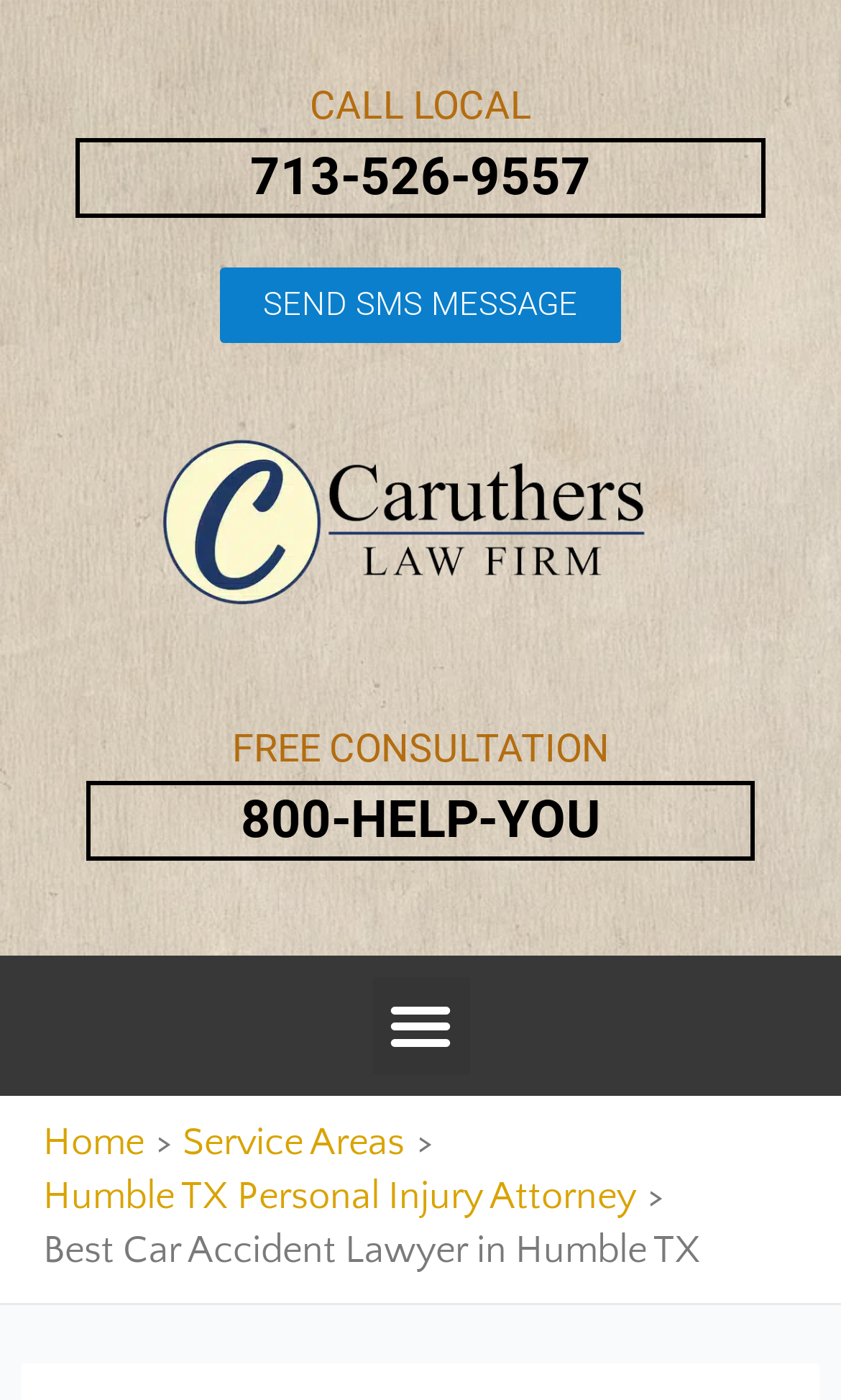Please provide a comprehensive answer to the question below using the information from the image: How many ways are there to contact the car accident lawyer?

I looked at the webpage and found three ways to contact the car accident lawyer: calling the phone number 713-526-9557, sending an SMS message, and requesting a free consultation.